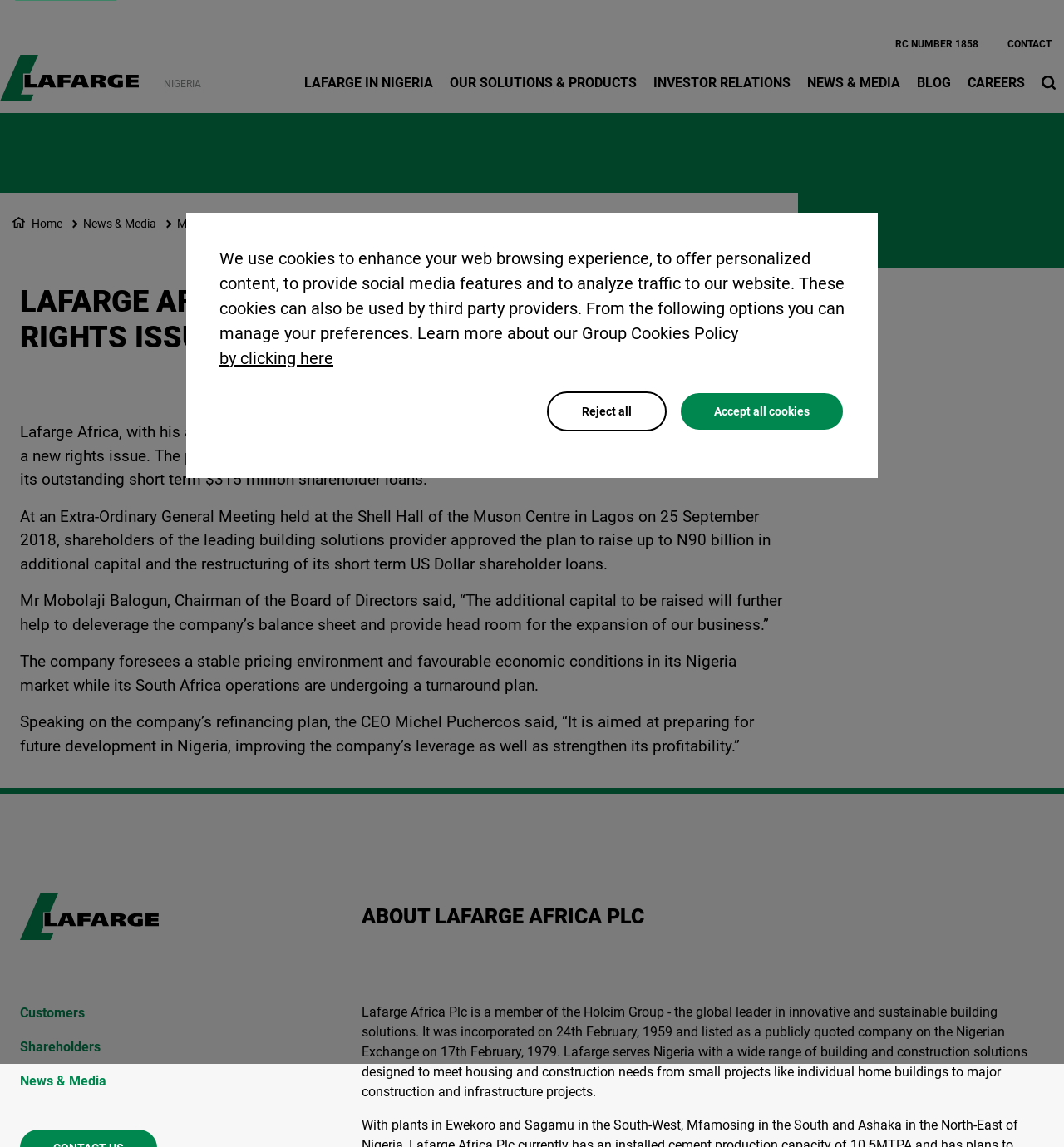Identify the bounding box for the UI element described as: "Customers". The coordinates should be four float numbers between 0 and 1, i.e., [left, top, right, bottom].

[0.019, 0.87, 0.275, 0.896]